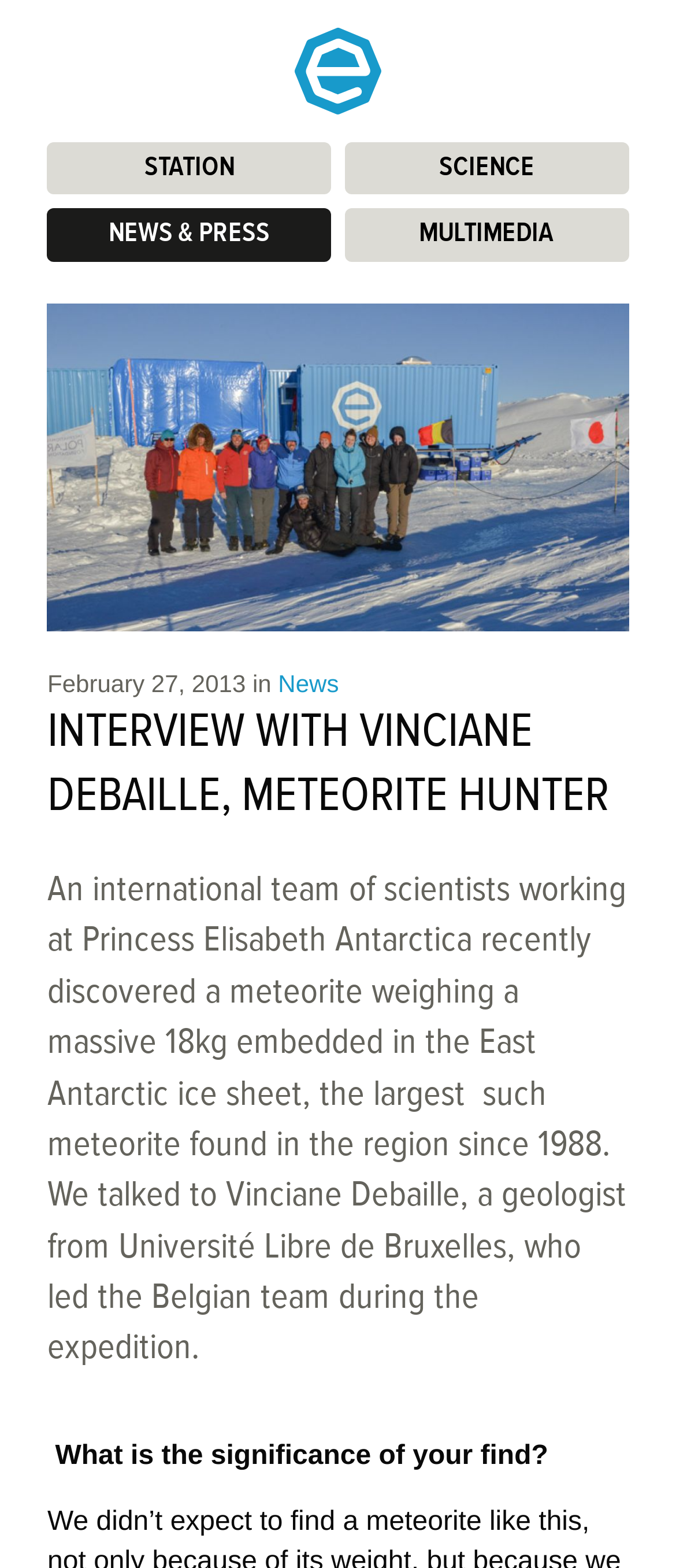Extract the primary header of the webpage and generate its text.

INTERVIEW WITH VINCIANE DEBAILLE, METEORITE HUNTER